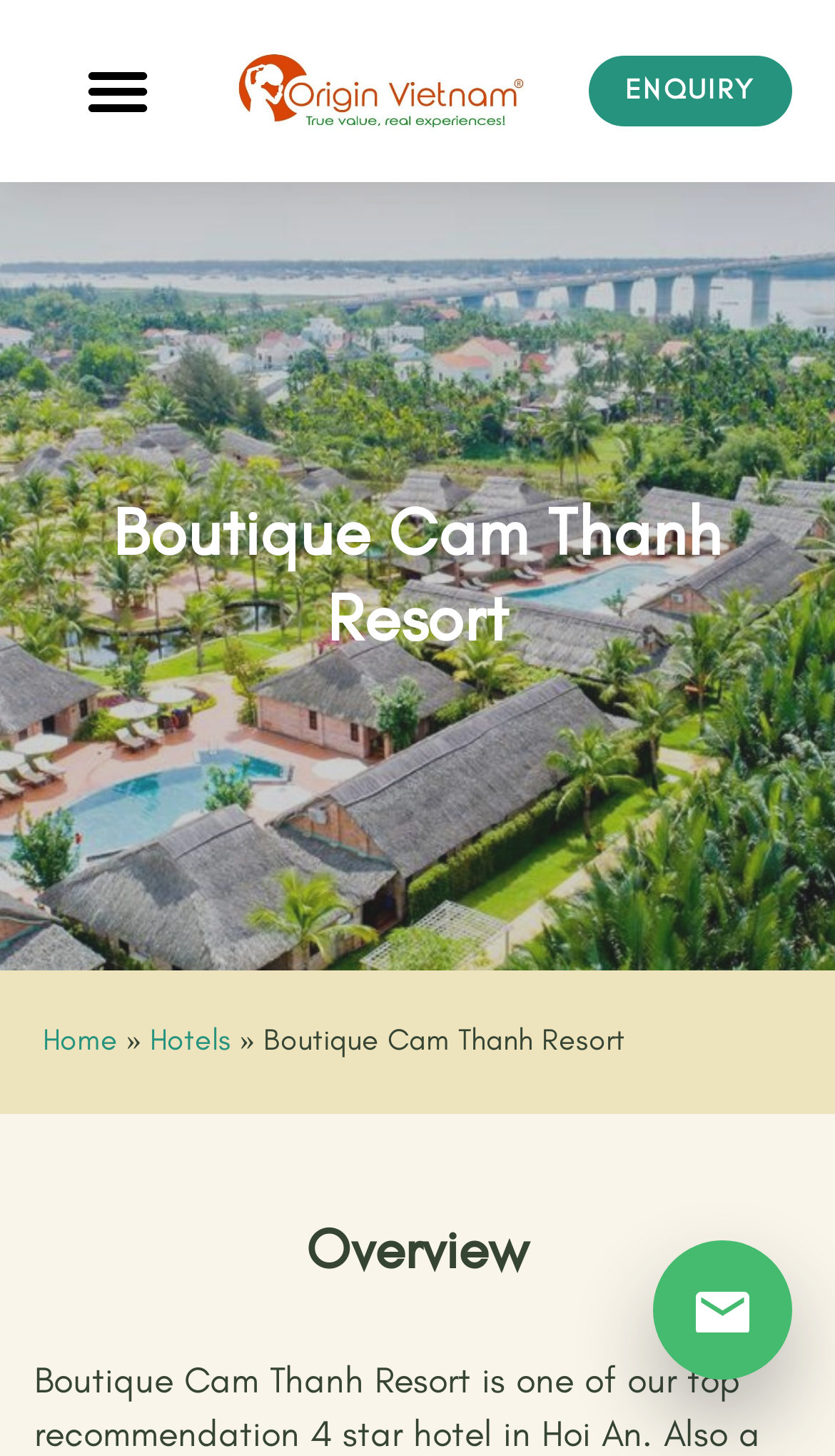Is the menu toggle button expanded? Please answer the question using a single word or phrase based on the image.

No